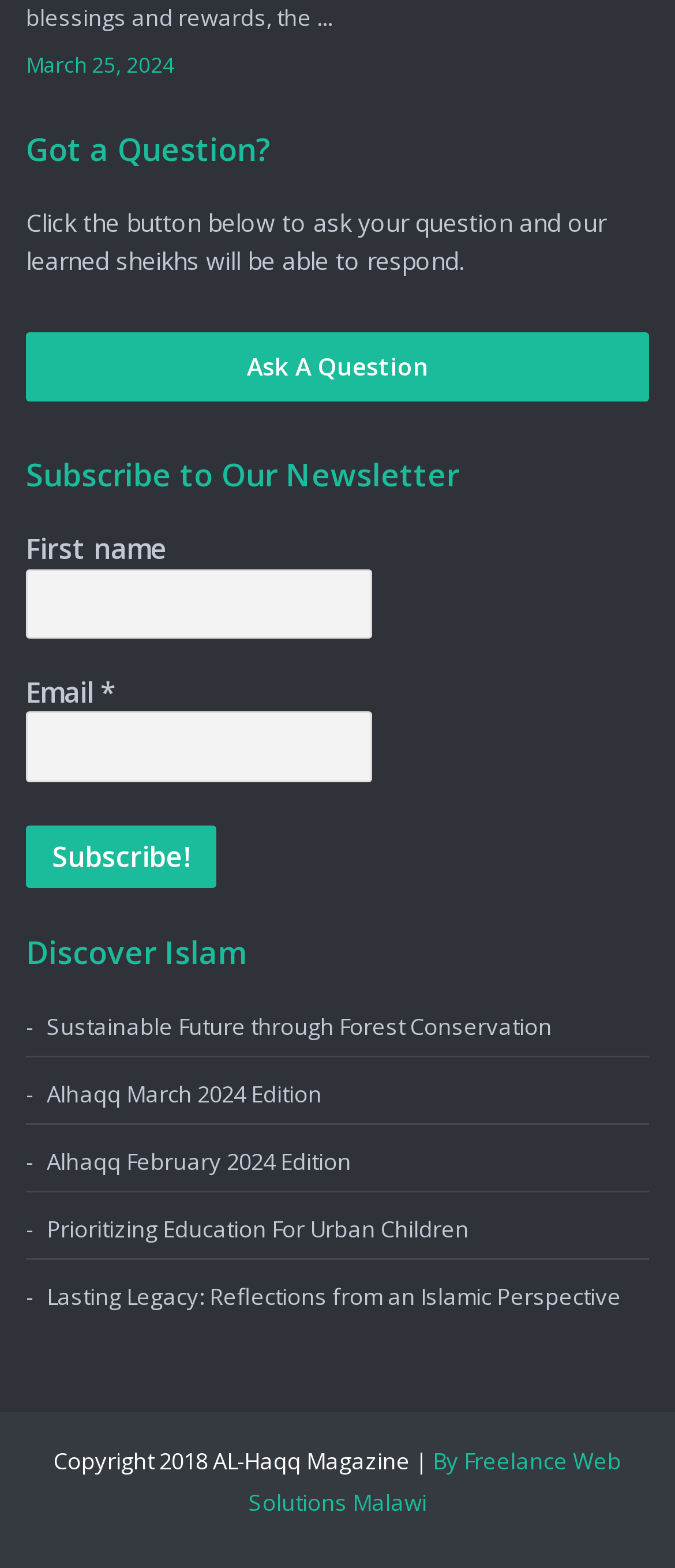Identify the bounding box coordinates for the element you need to click to achieve the following task: "Read about sustainable future through forest conservation". Provide the bounding box coordinates as four float numbers between 0 and 1, in the form [left, top, right, bottom].

[0.069, 0.645, 0.818, 0.665]